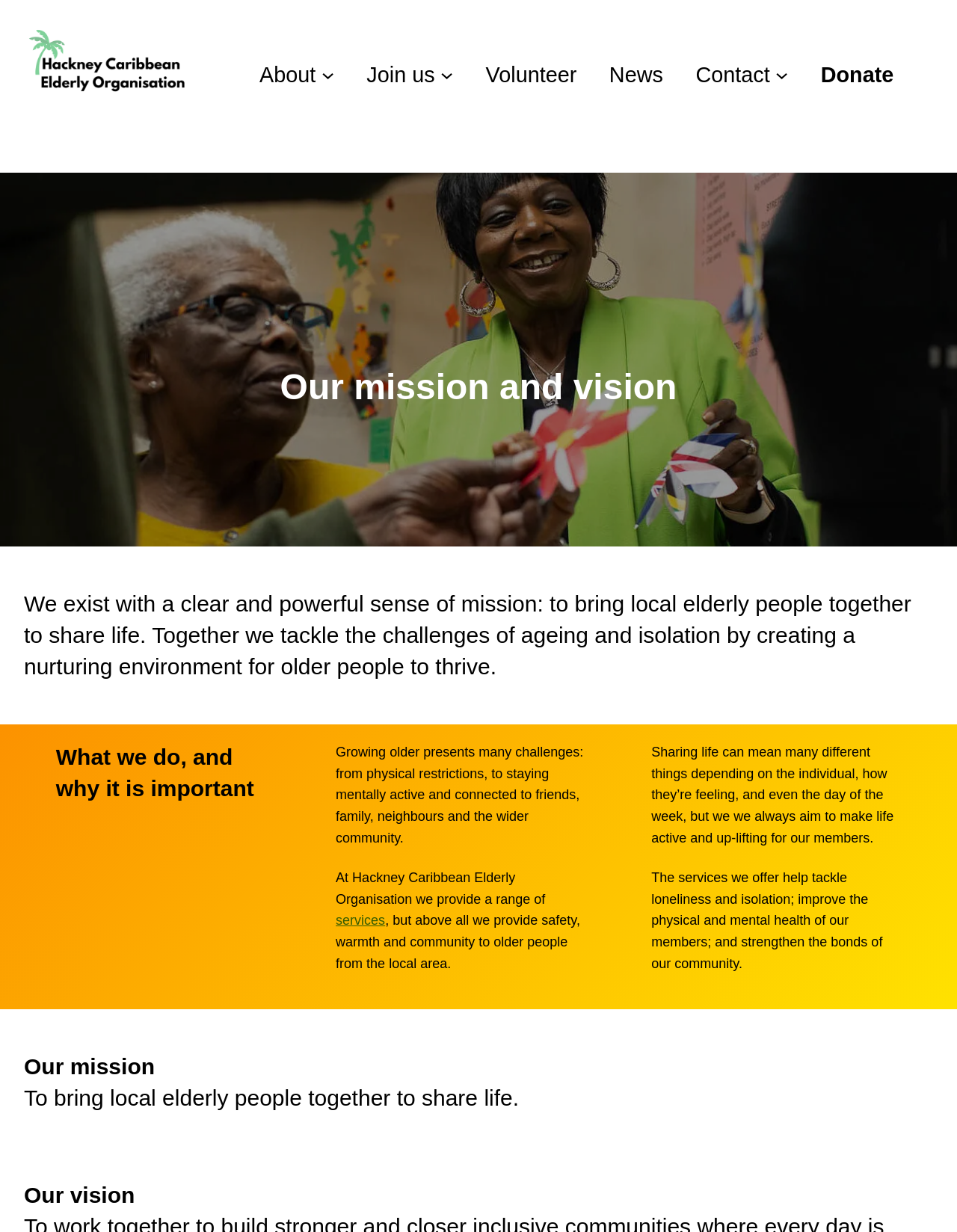Please identify the coordinates of the bounding box that should be clicked to fulfill this instruction: "Click the 'Contact' link".

[0.727, 0.047, 0.804, 0.075]